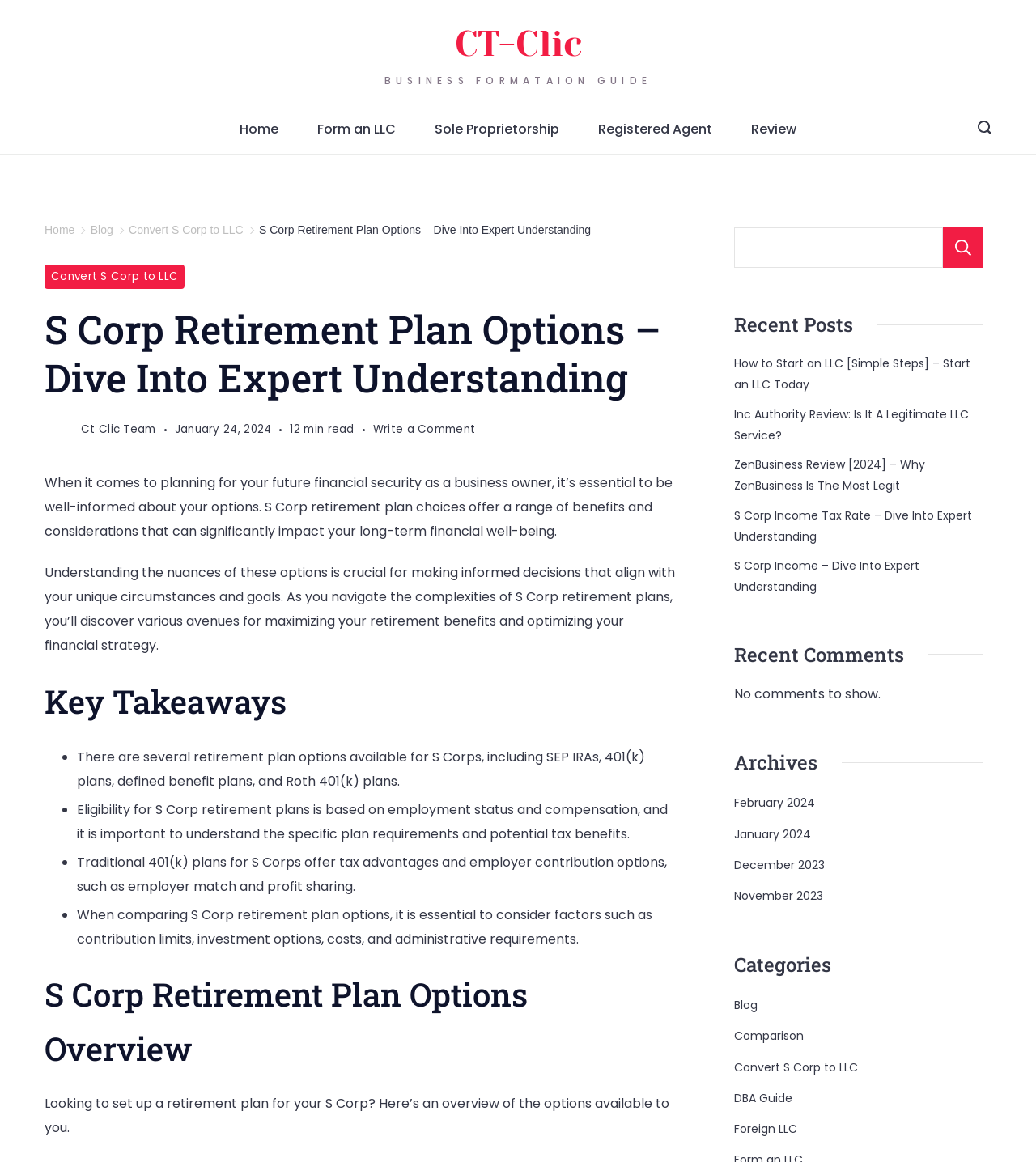Identify the bounding box coordinates of the region I need to click to complete this instruction: "Click on the 'Convert S Corp to LLC' link".

[0.124, 0.192, 0.235, 0.203]